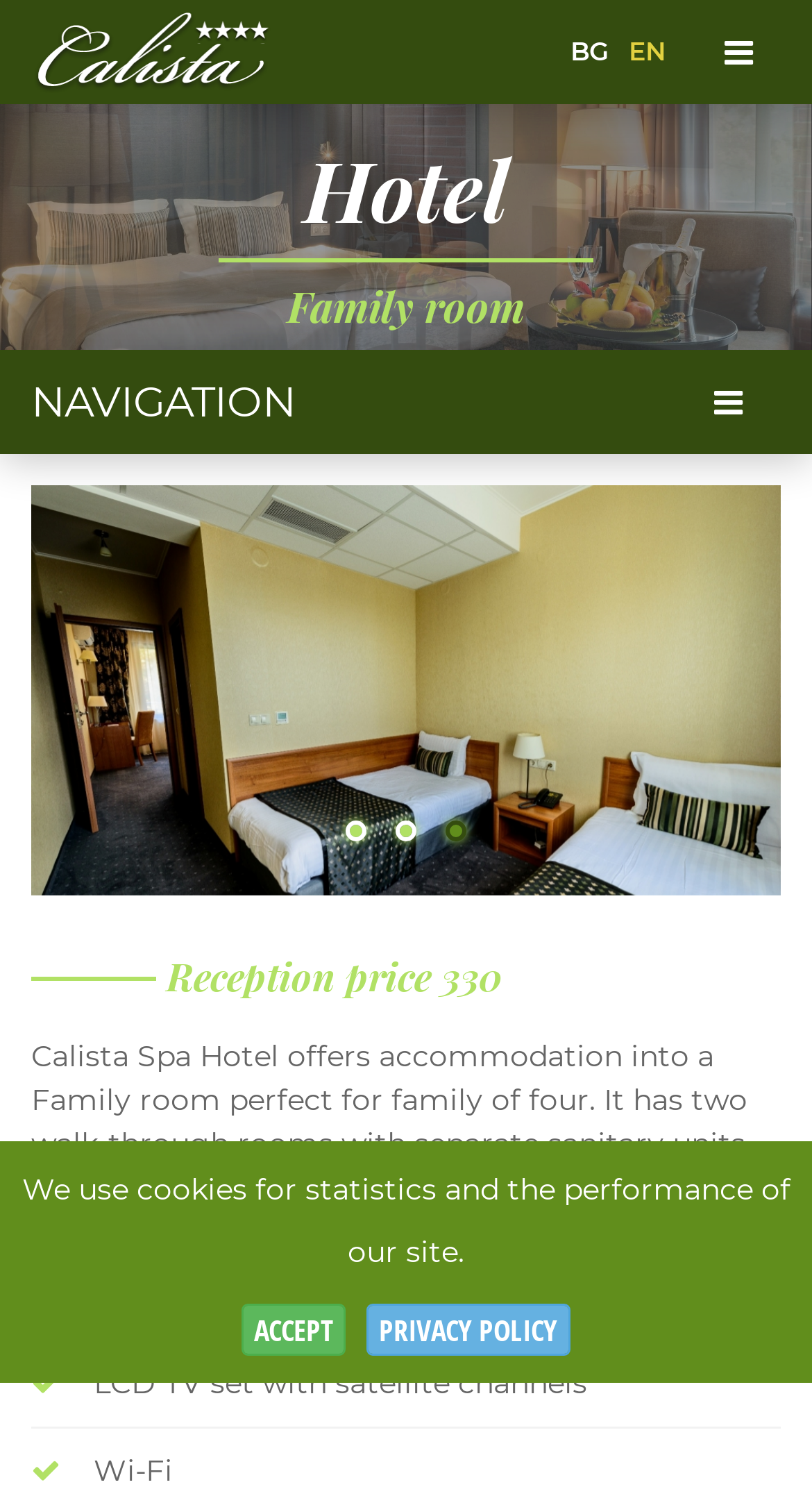Bounding box coordinates are specified in the format (top-left x, top-left y, bottom-right x, bottom-right y). All values are floating point numbers bounded between 0 and 1. Please provide the bounding box coordinate of the region this sentence describes: BG

[0.69, 0.024, 0.762, 0.044]